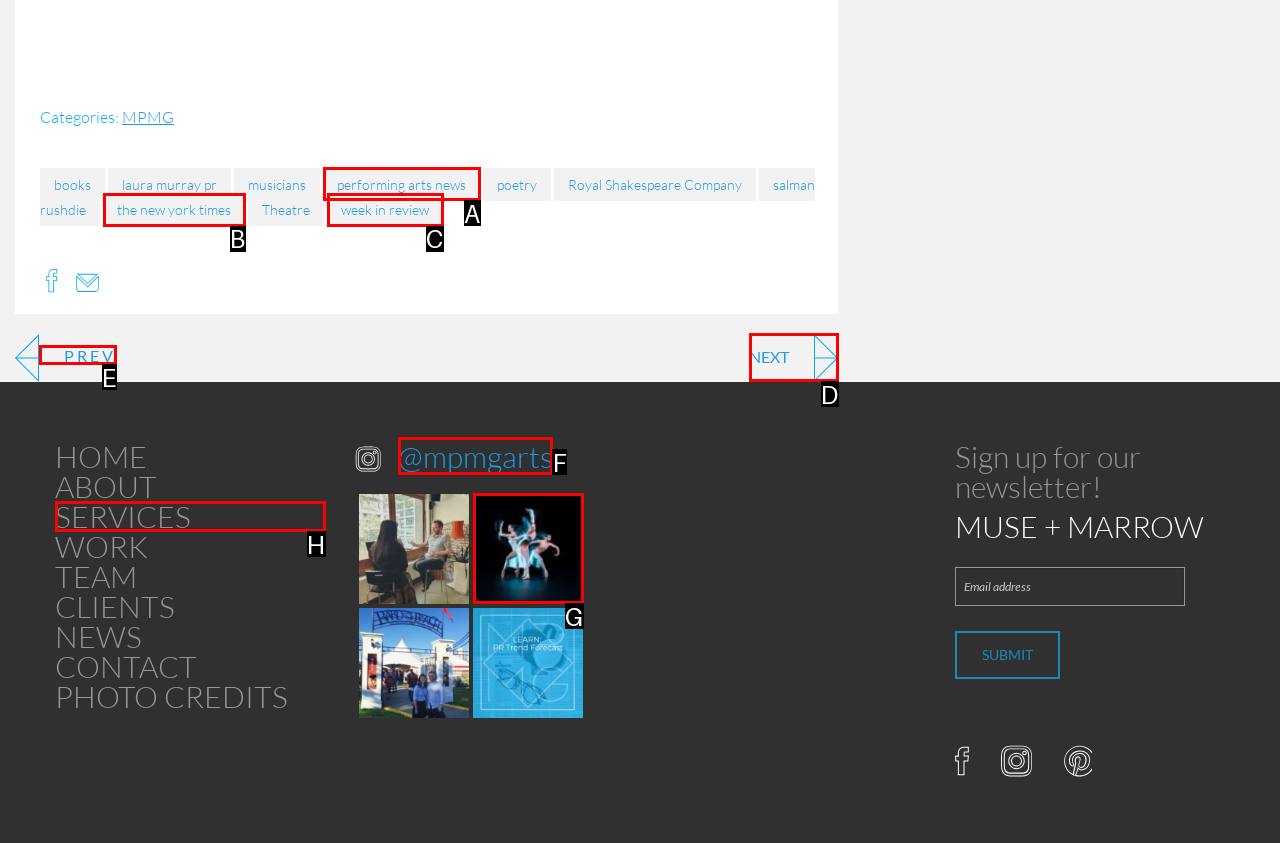Point out which UI element to click to complete this task: Follow MPMG on Twitter
Answer with the letter corresponding to the right option from the available choices.

F